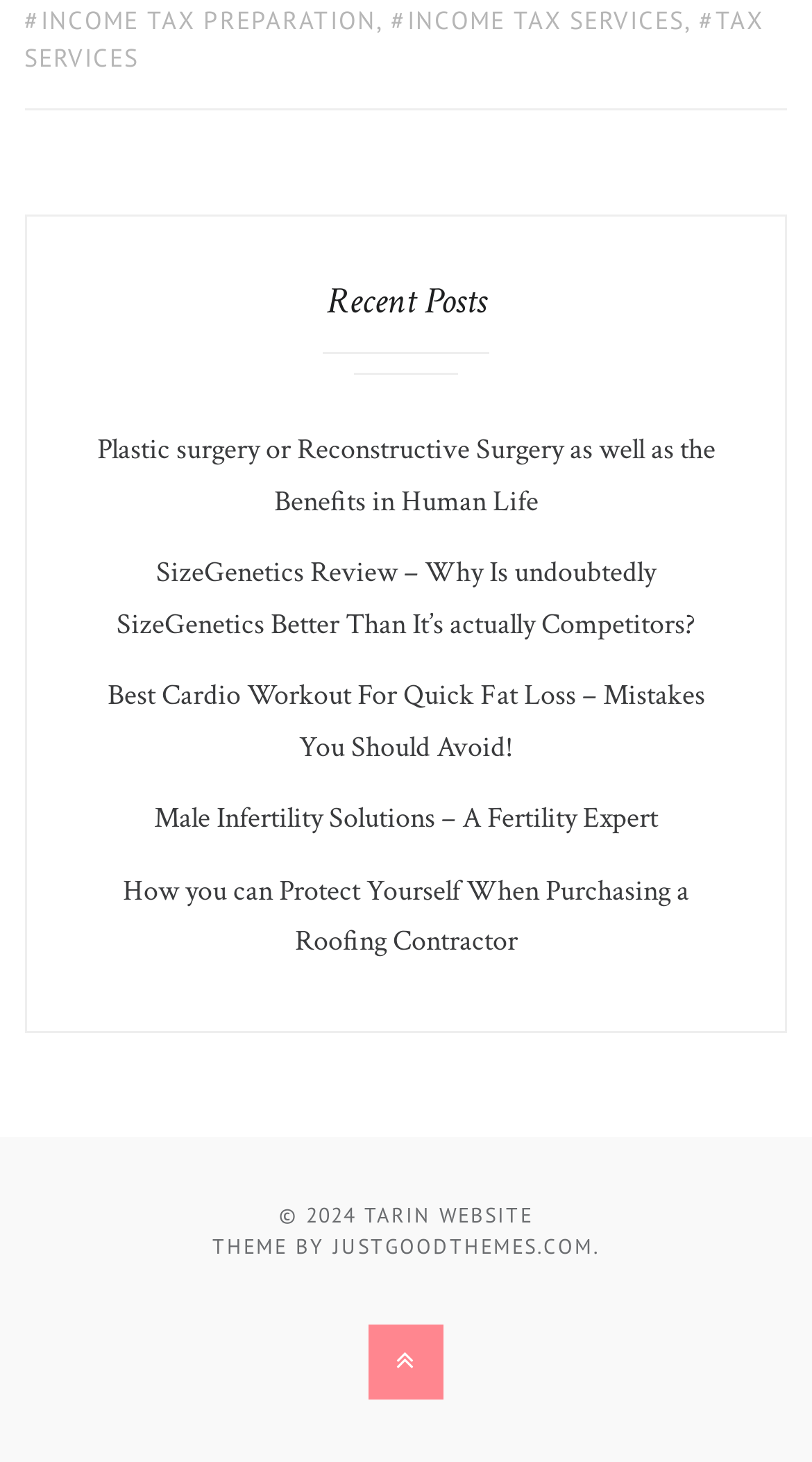What is the copyright year?
Please look at the screenshot and answer in one word or a short phrase.

2024